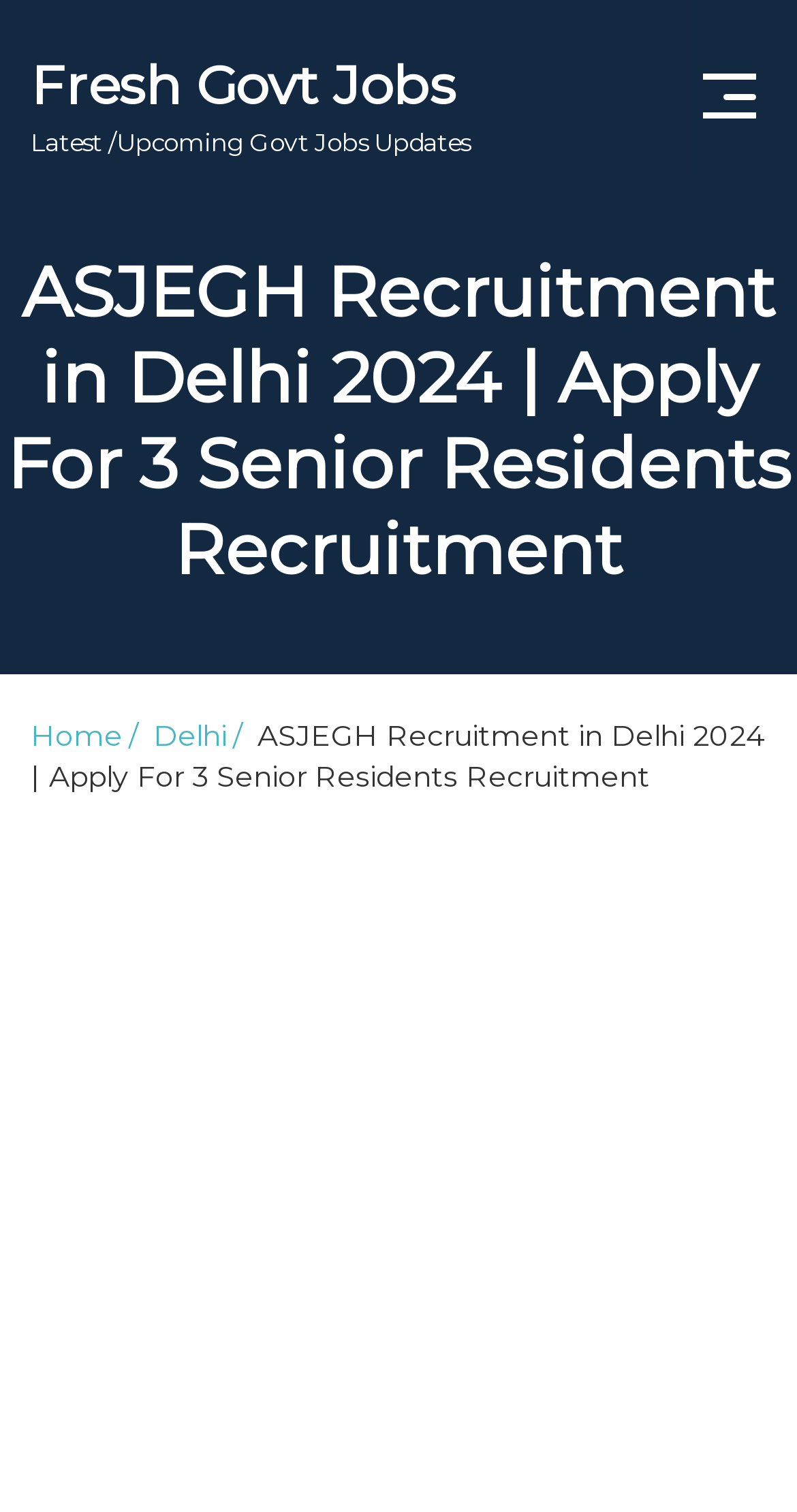Pinpoint the bounding box coordinates of the clickable area needed to execute the instruction: "Learn about ASJEGH". The coordinates should be specified as four float numbers between 0 and 1, i.e., [left, top, right, bottom].

[0.115, 0.317, 0.885, 0.363]